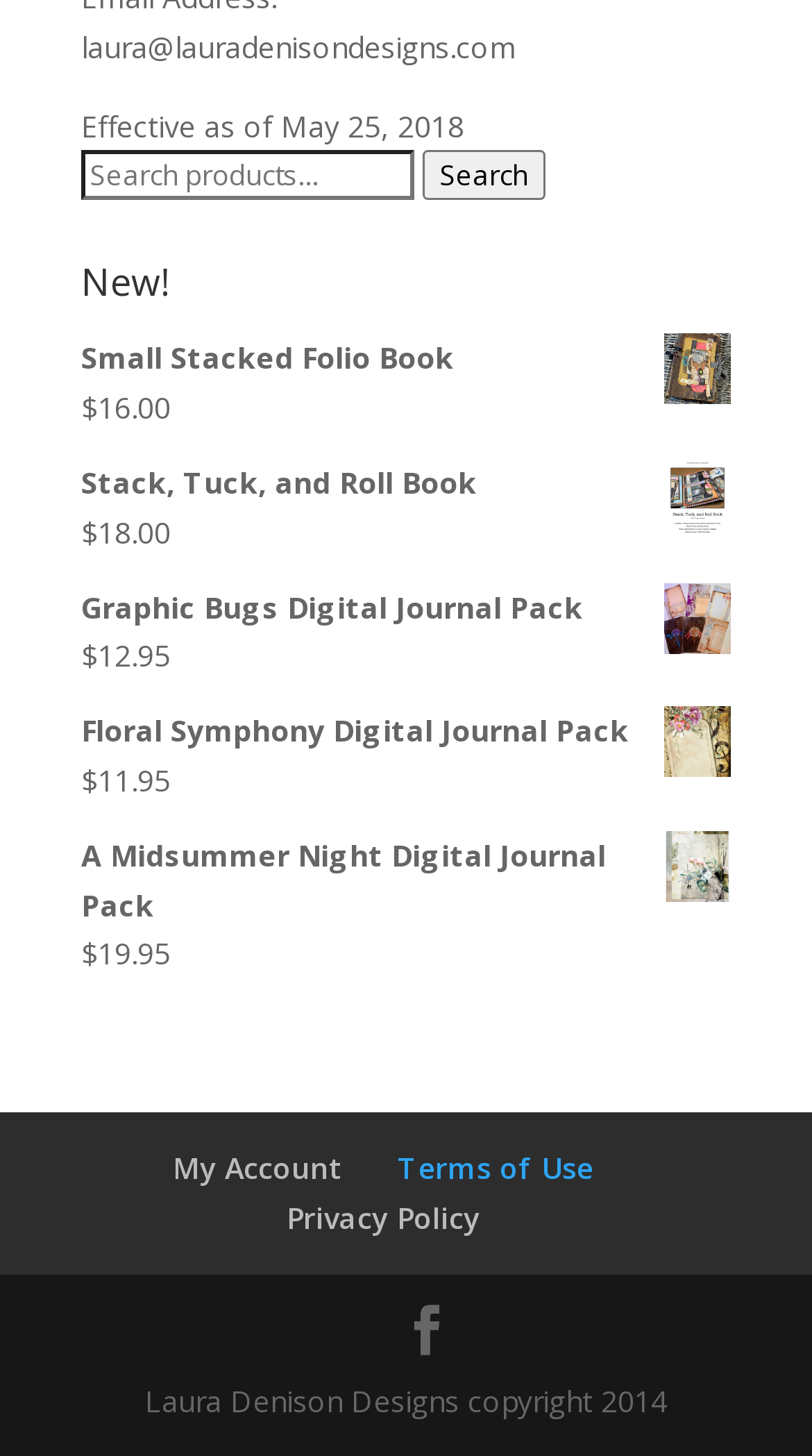Please specify the bounding box coordinates of the clickable section necessary to execute the following command: "Go to British Open".

None